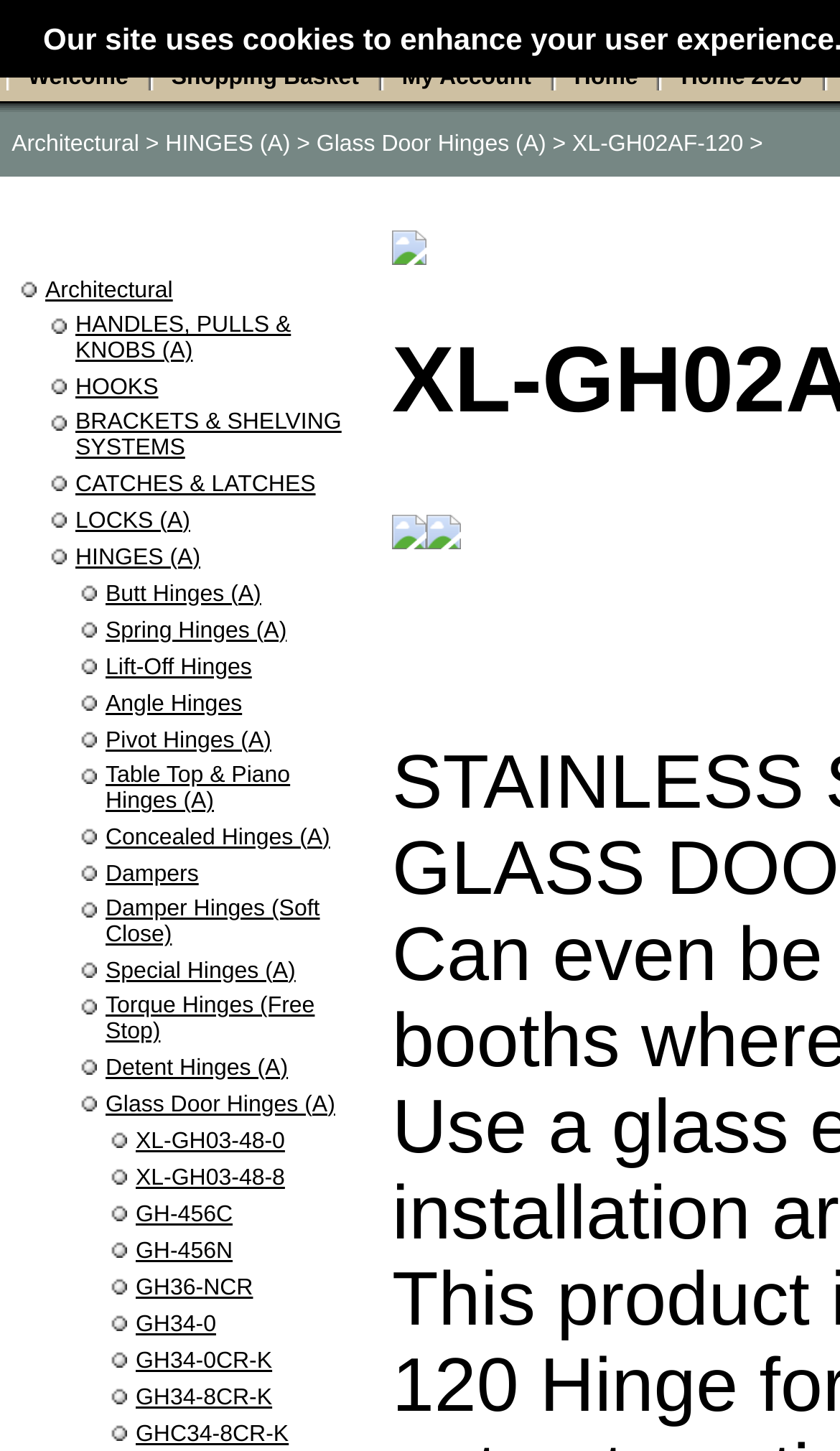Please find the bounding box coordinates of the element that you should click to achieve the following instruction: "Browse 'BRACKETS & SHELVING SYSTEMS'". The coordinates should be presented as four float numbers between 0 and 1: [left, top, right, bottom].

[0.09, 0.282, 0.407, 0.318]